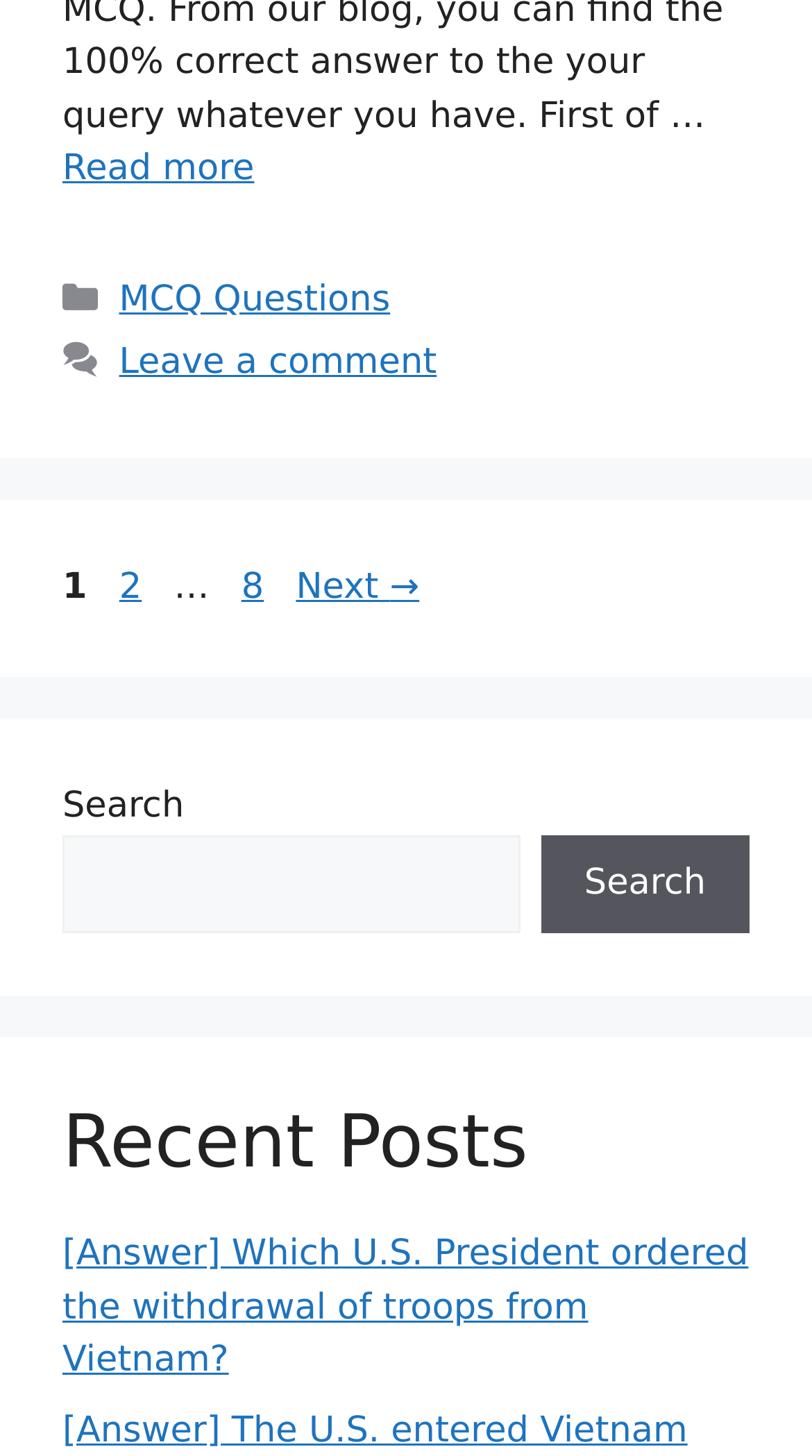What is the topic of the recent post?
Give a detailed response to the question by analyzing the screenshot.

The recent post section has a link with the text 'Which U.S. President ordered the withdrawal of troops from Vietnam?', indicating that the topic of the recent post is related to a U.S. President.